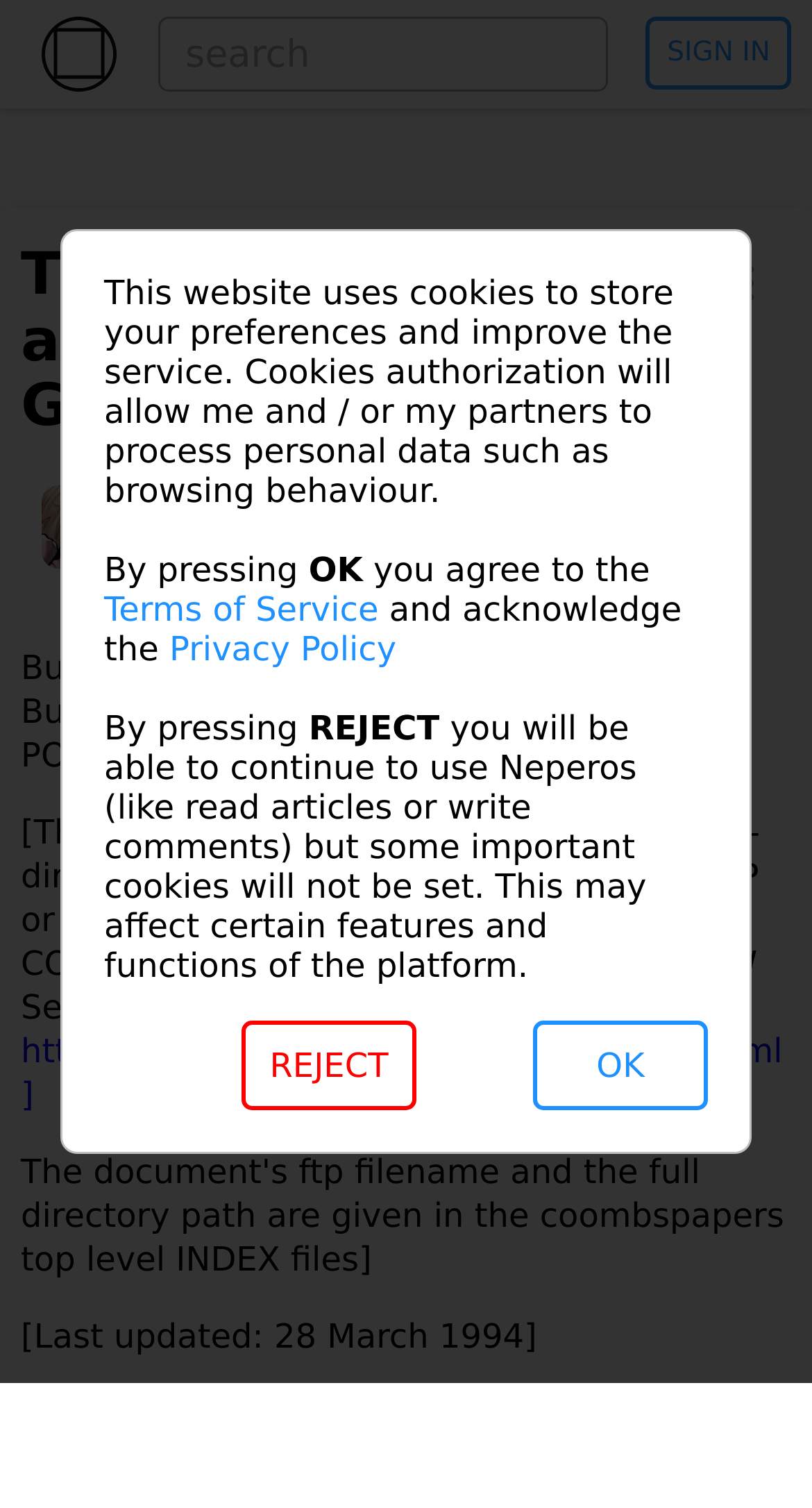Please determine the bounding box coordinates, formatted as (top-left x, top-left y, bottom-right x, bottom-right y), with all values as floating point numbers between 0 and 1. Identify the bounding box of the region described as: Terms of Service

[0.128, 0.391, 0.466, 0.417]